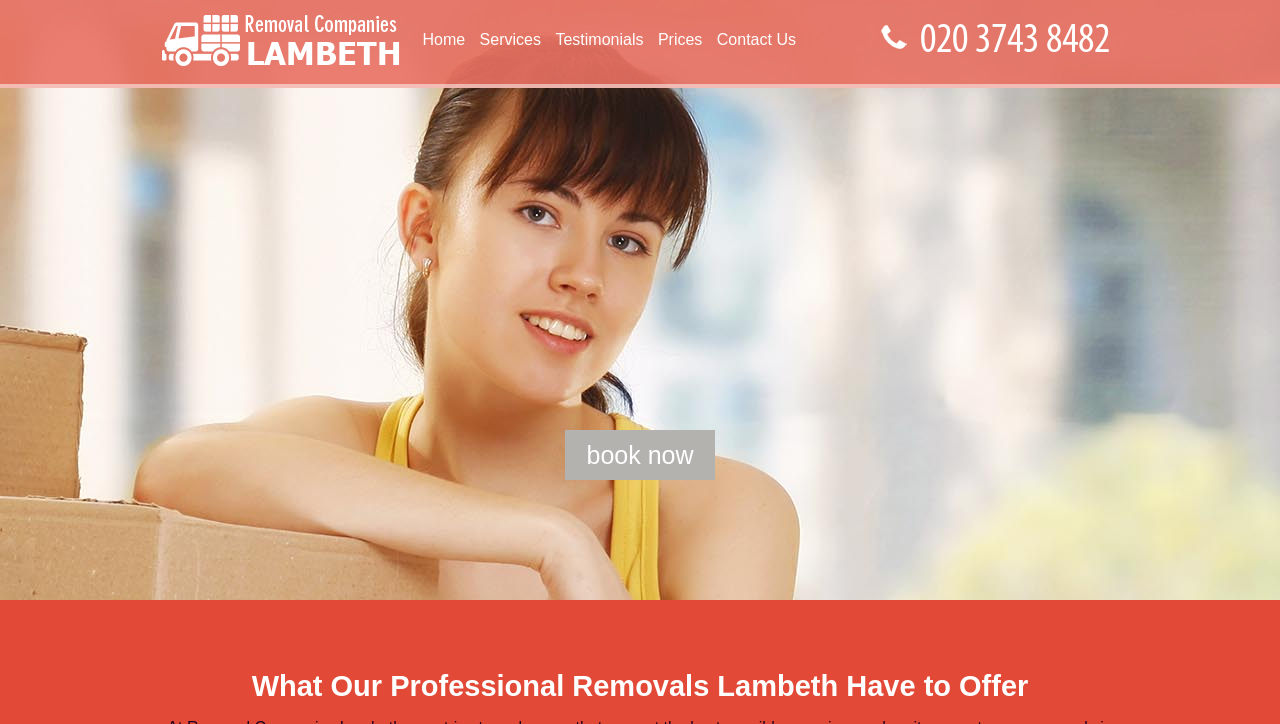Provide the bounding box coordinates for the area that should be clicked to complete the instruction: "Go to Home page".

[0.326, 0.0, 0.367, 0.11]